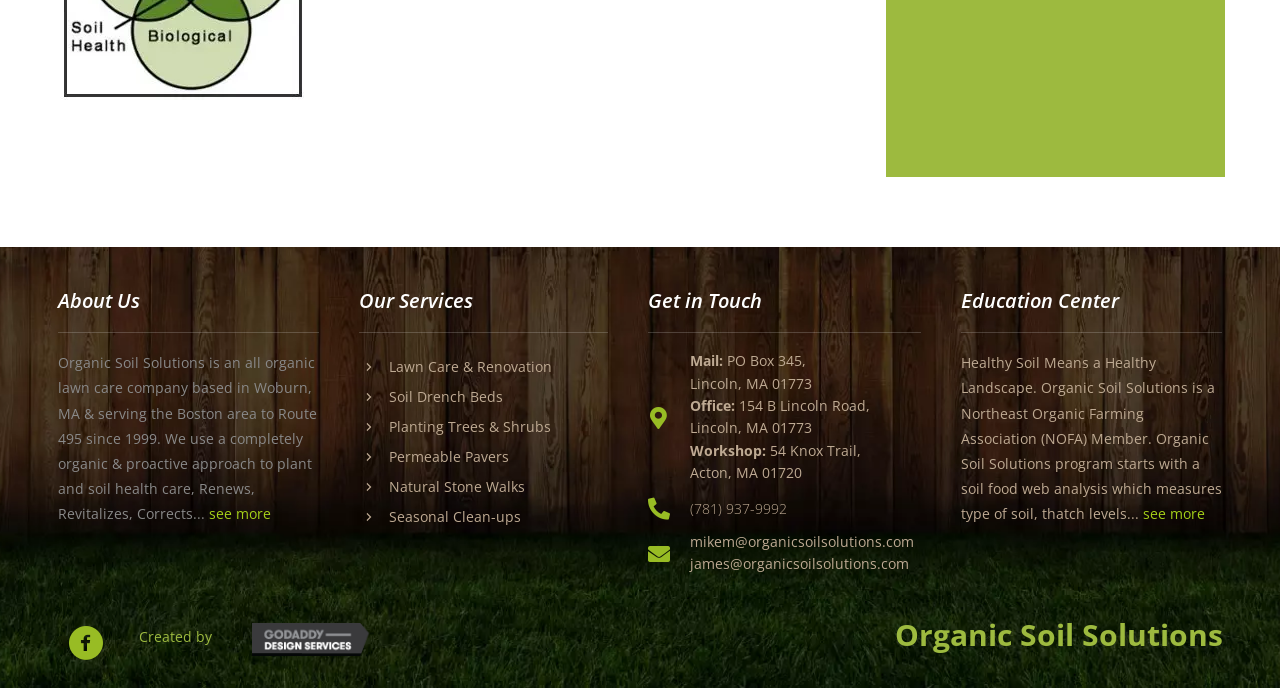Can you identify the bounding box coordinates of the clickable region needed to carry out this instruction: 'go to Lawn Care & Renovation page'? The coordinates should be four float numbers within the range of 0 to 1, stated as [left, top, right, bottom].

[0.304, 0.518, 0.431, 0.546]